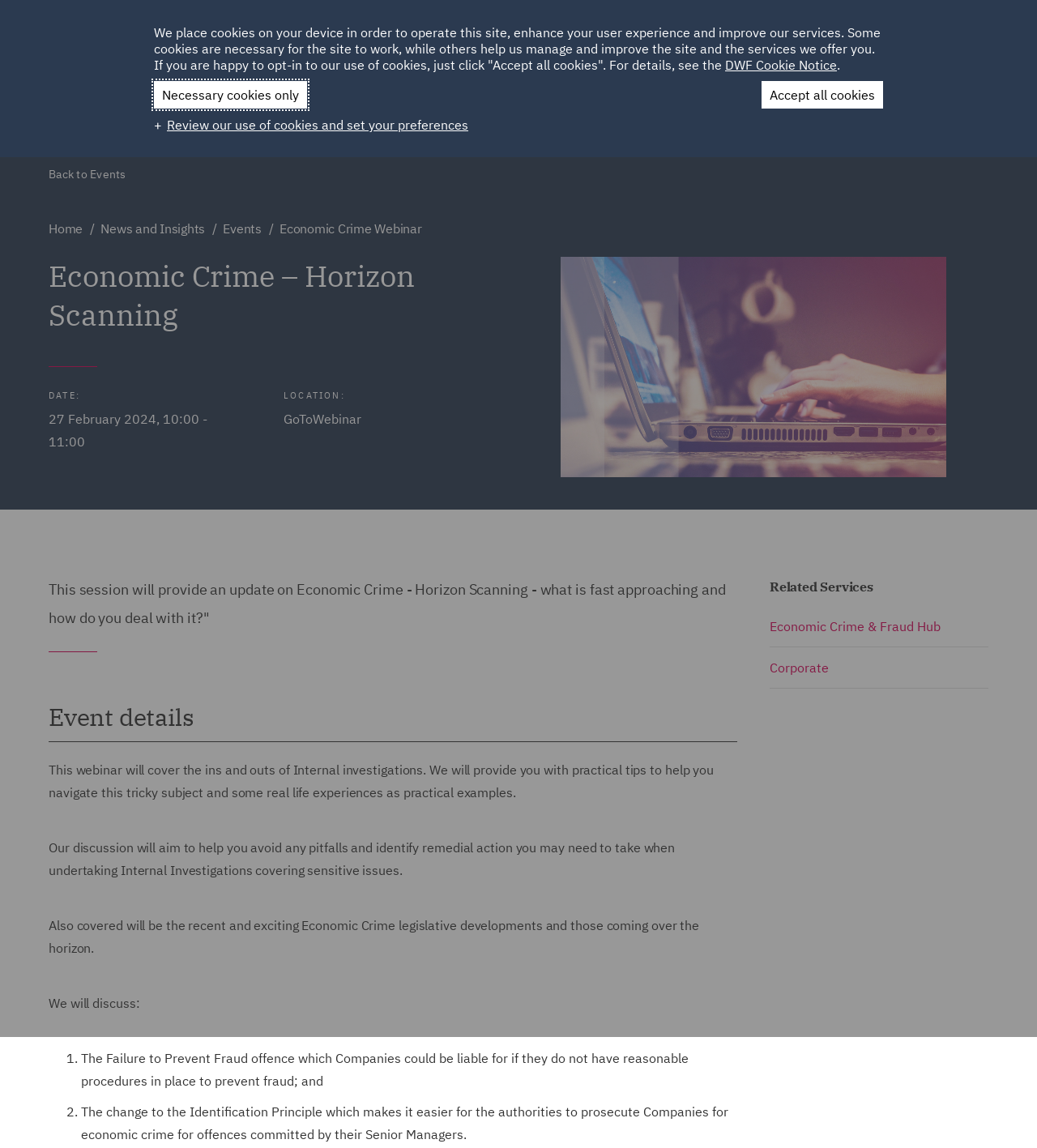What is the name of the law firm hosting the webinar?
Look at the image and provide a short answer using one word or a phrase.

DWF